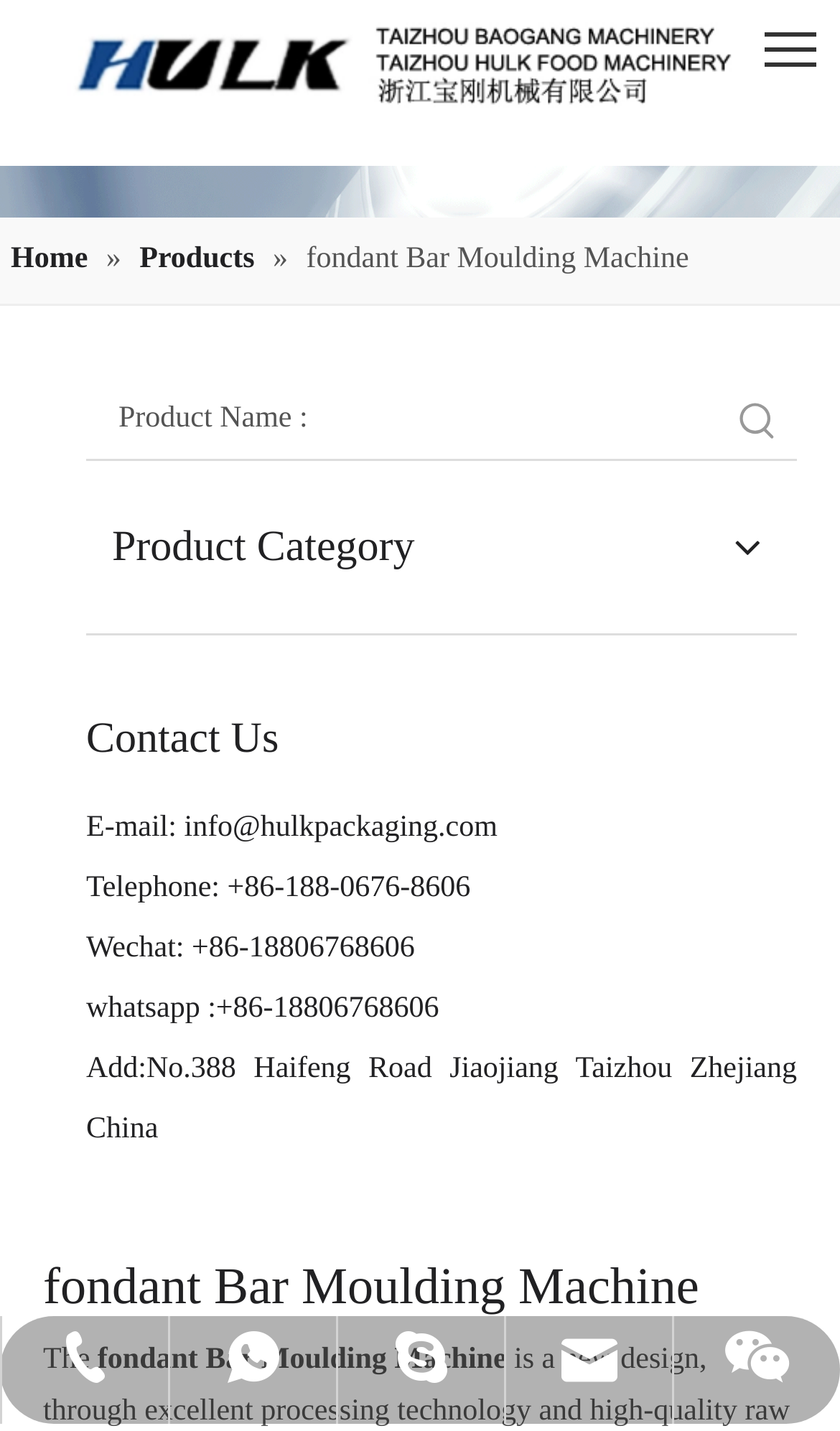Please determine the bounding box coordinates of the section I need to click to accomplish this instruction: "Search for a product".

[0.392, 0.432, 0.856, 0.486]